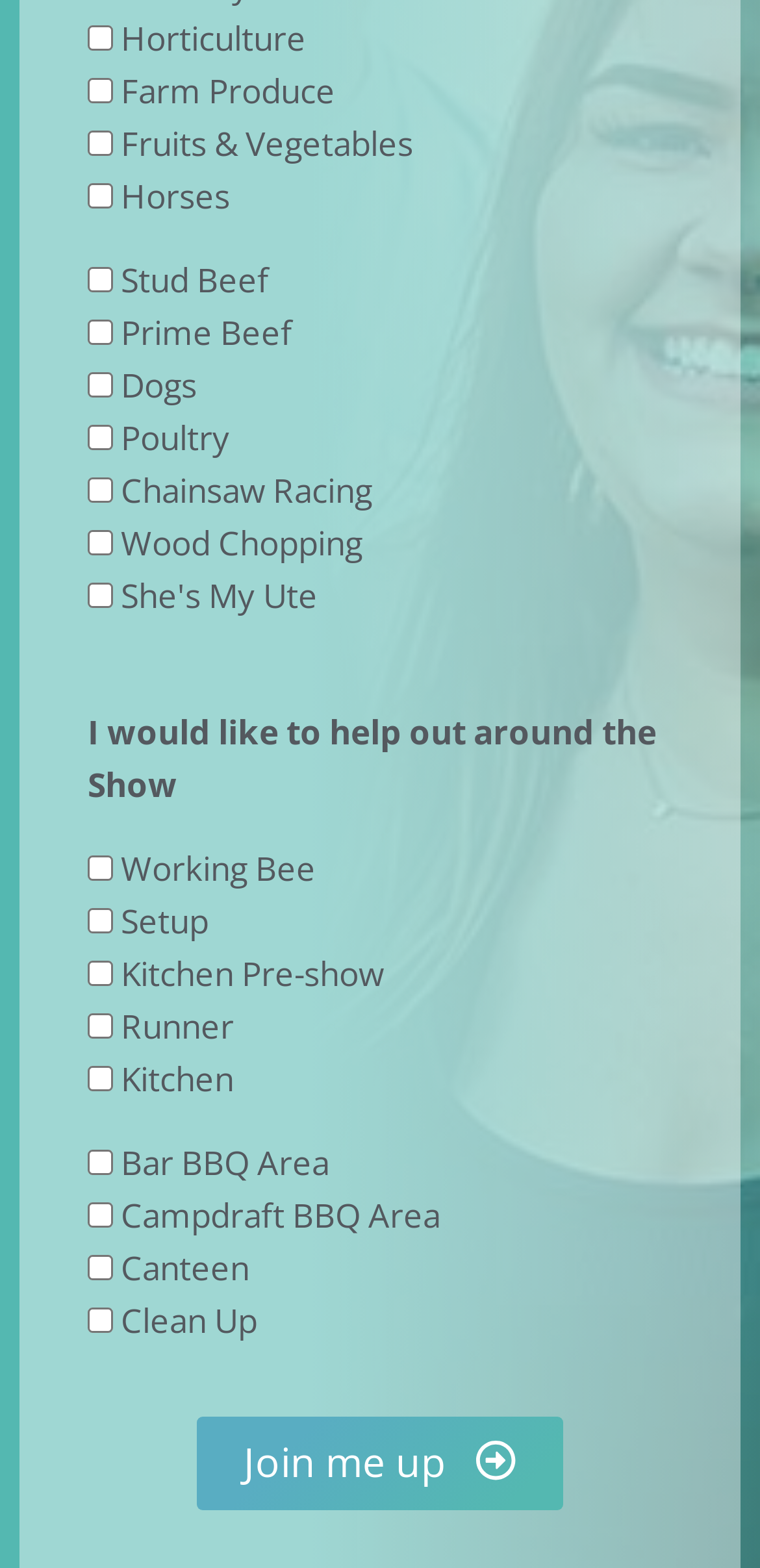Highlight the bounding box coordinates of the element you need to click to perform the following instruction: "Select Horticulture."

[0.115, 0.016, 0.149, 0.032]